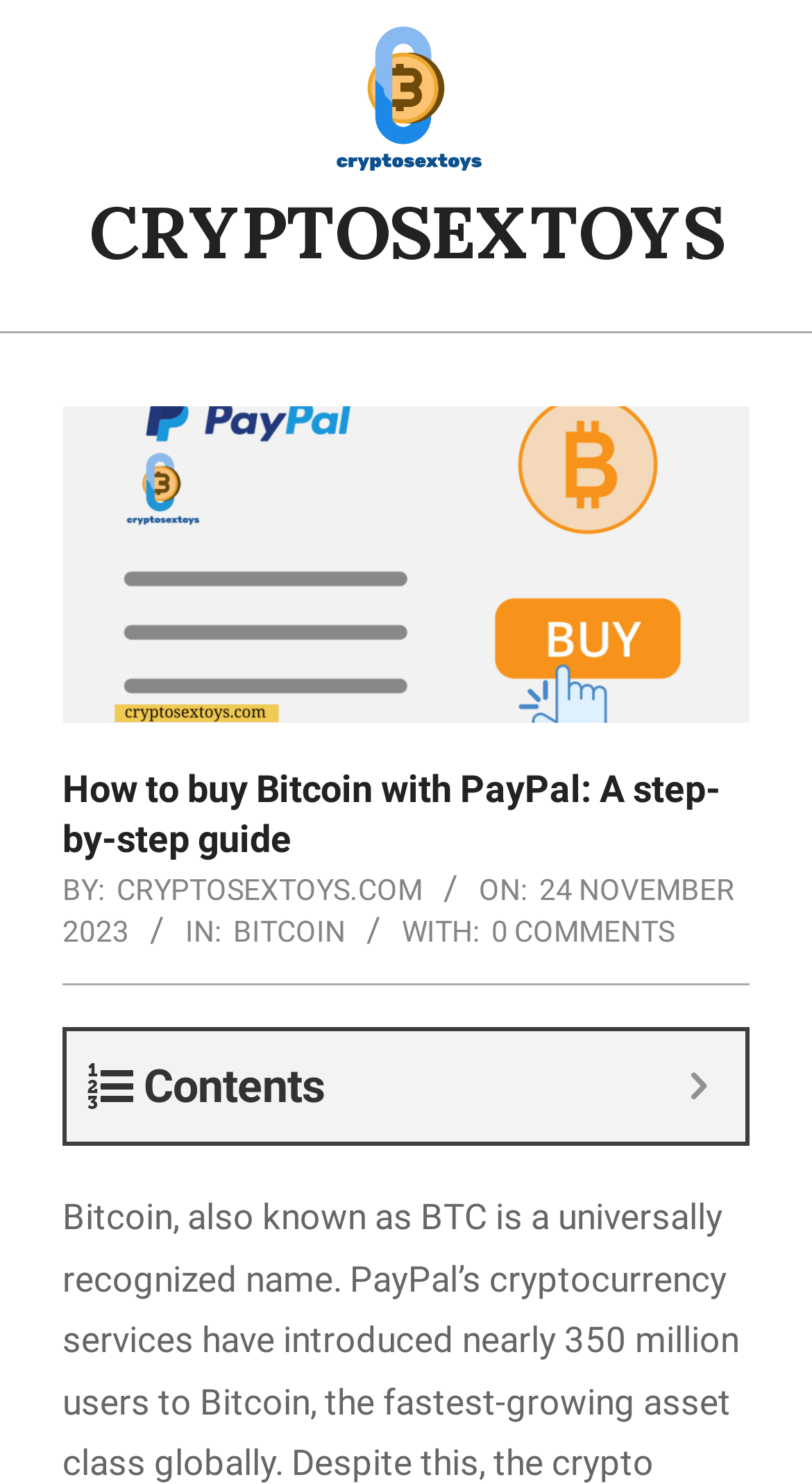How many comments are there on the article?
Please provide a comprehensive answer based on the contents of the image.

The number of comments can be found in the middle of the webpage, where it says '0 COMMENTS' in a link format.